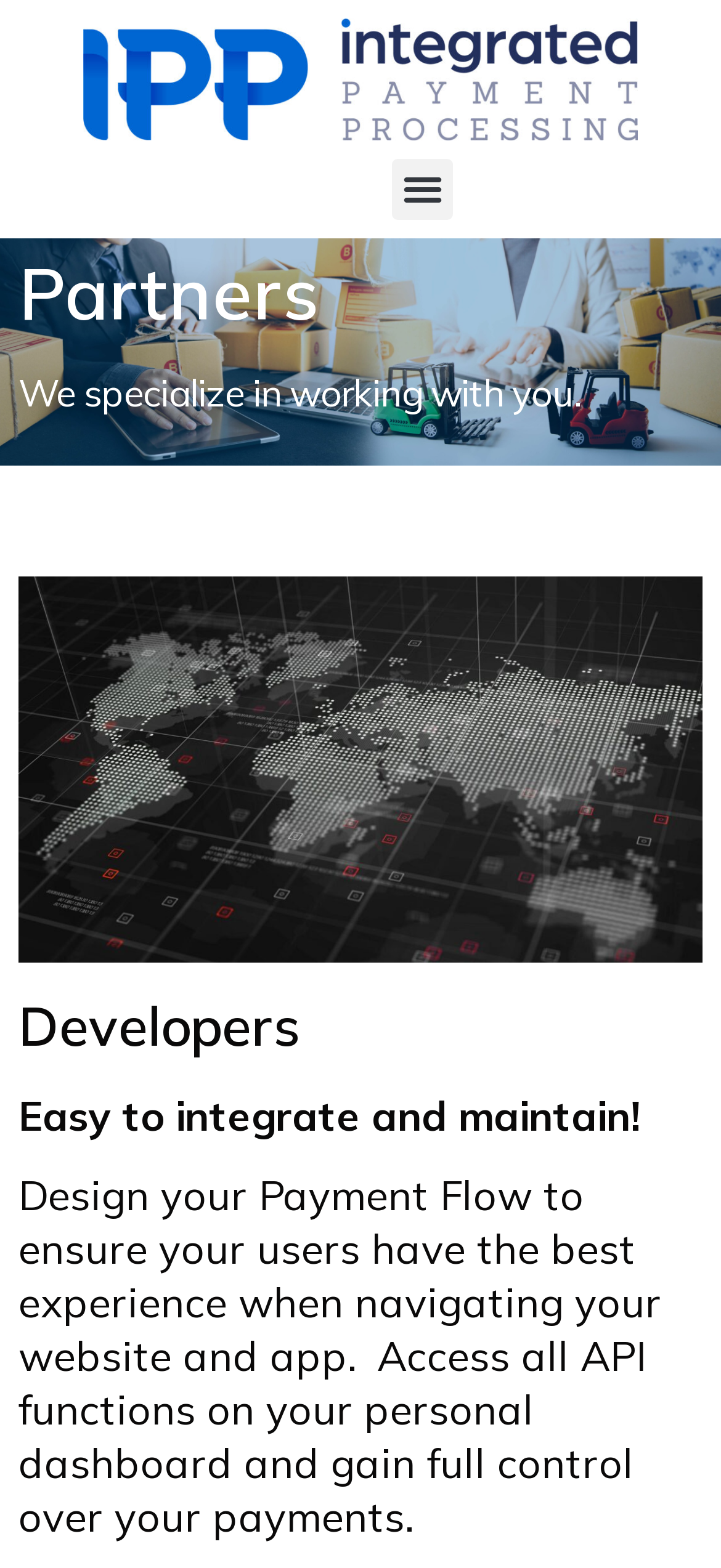What is the main purpose of this website?
Please provide a comprehensive answer based on the information in the image.

Based on the webpage content, it appears that the website specializes in working with partners to design payment flows, making it easy to integrate and maintain payment processing systems.